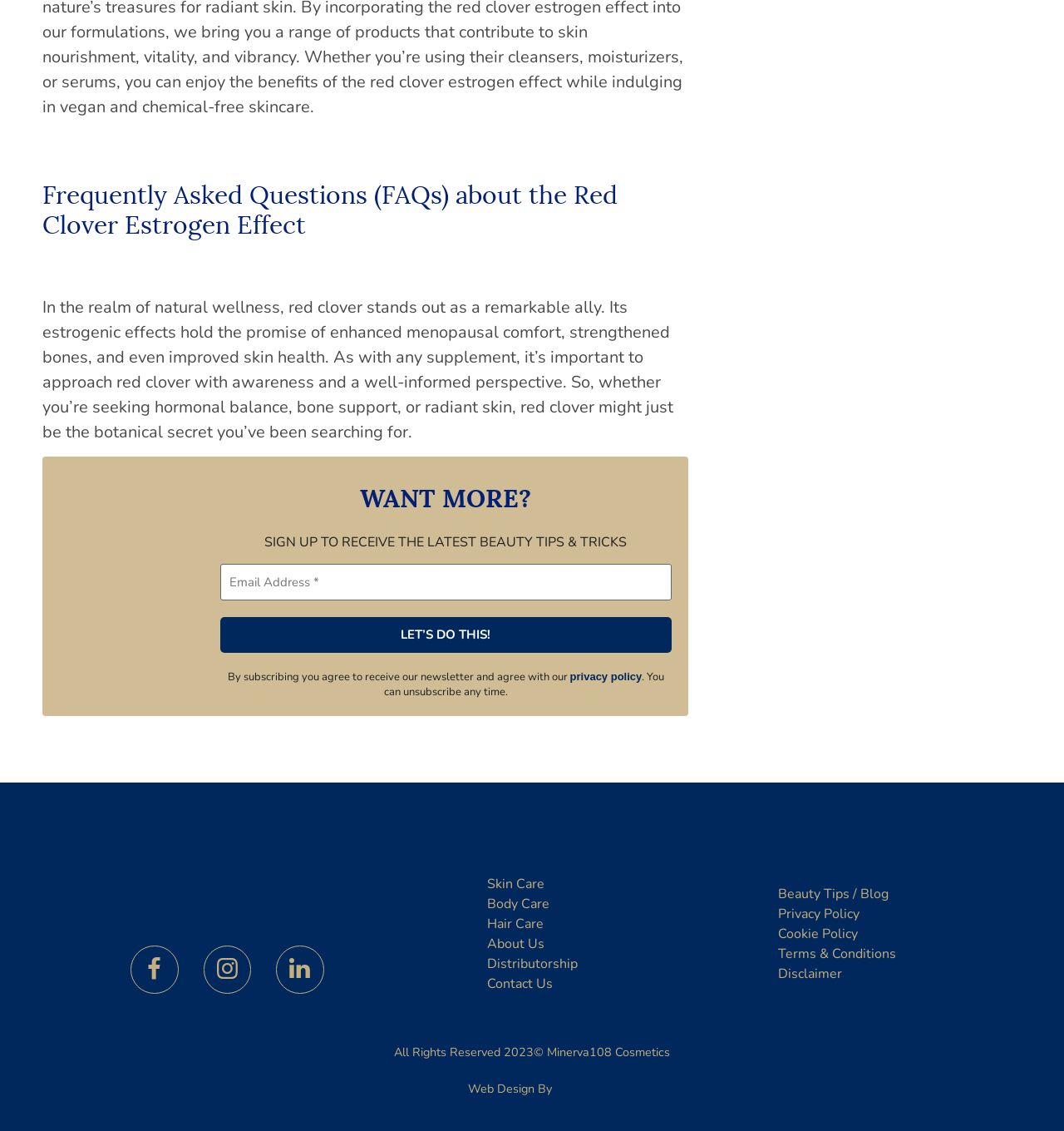Identify the bounding box coordinates of the section that should be clicked to achieve the task described: "Visit the Skin Care page".

[0.457, 0.773, 0.543, 0.79]